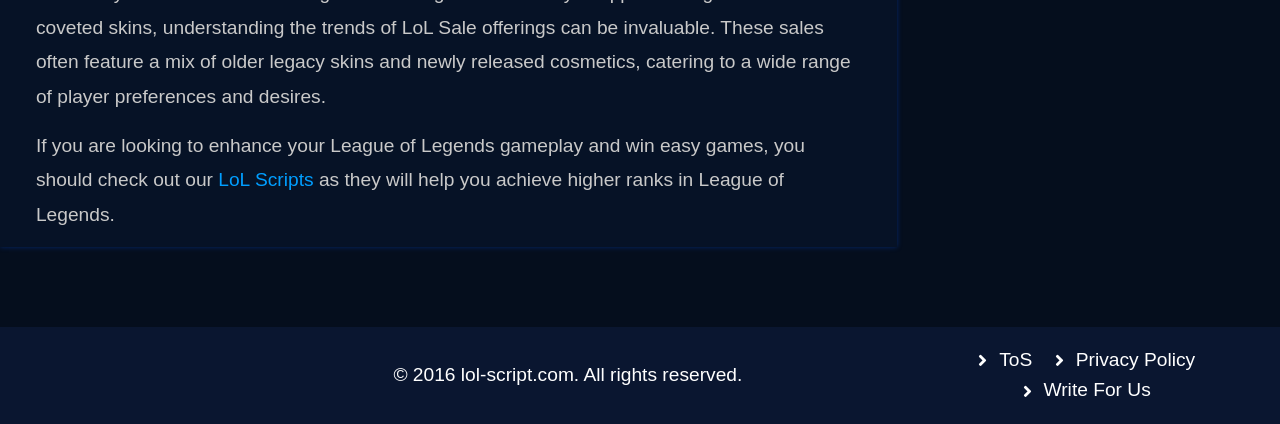What is the copyright year of this website?
Using the visual information, respond with a single word or phrase.

2016